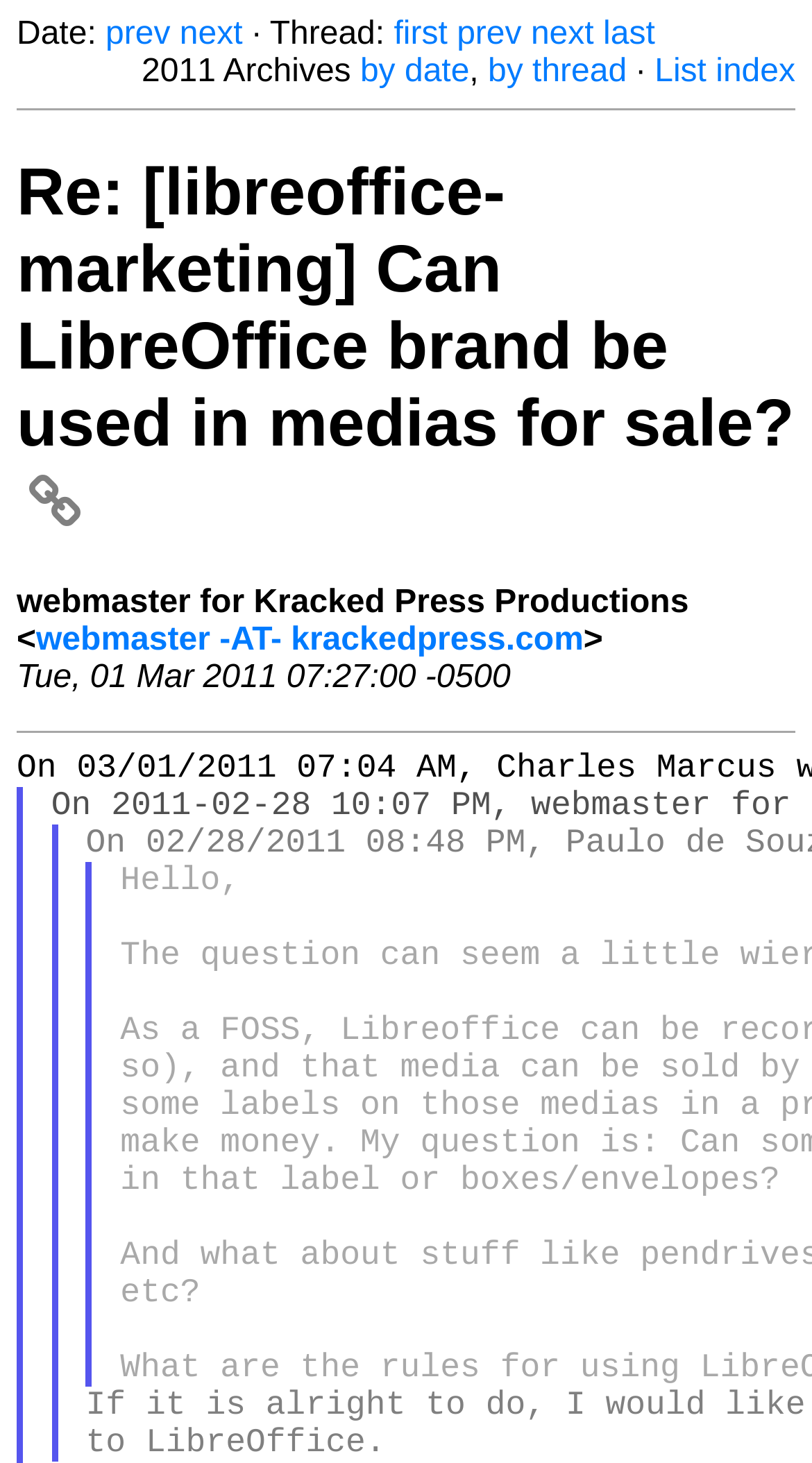What is the date of the email?
Please provide a single word or phrase in response based on the screenshot.

Tue, 01 Mar 2011